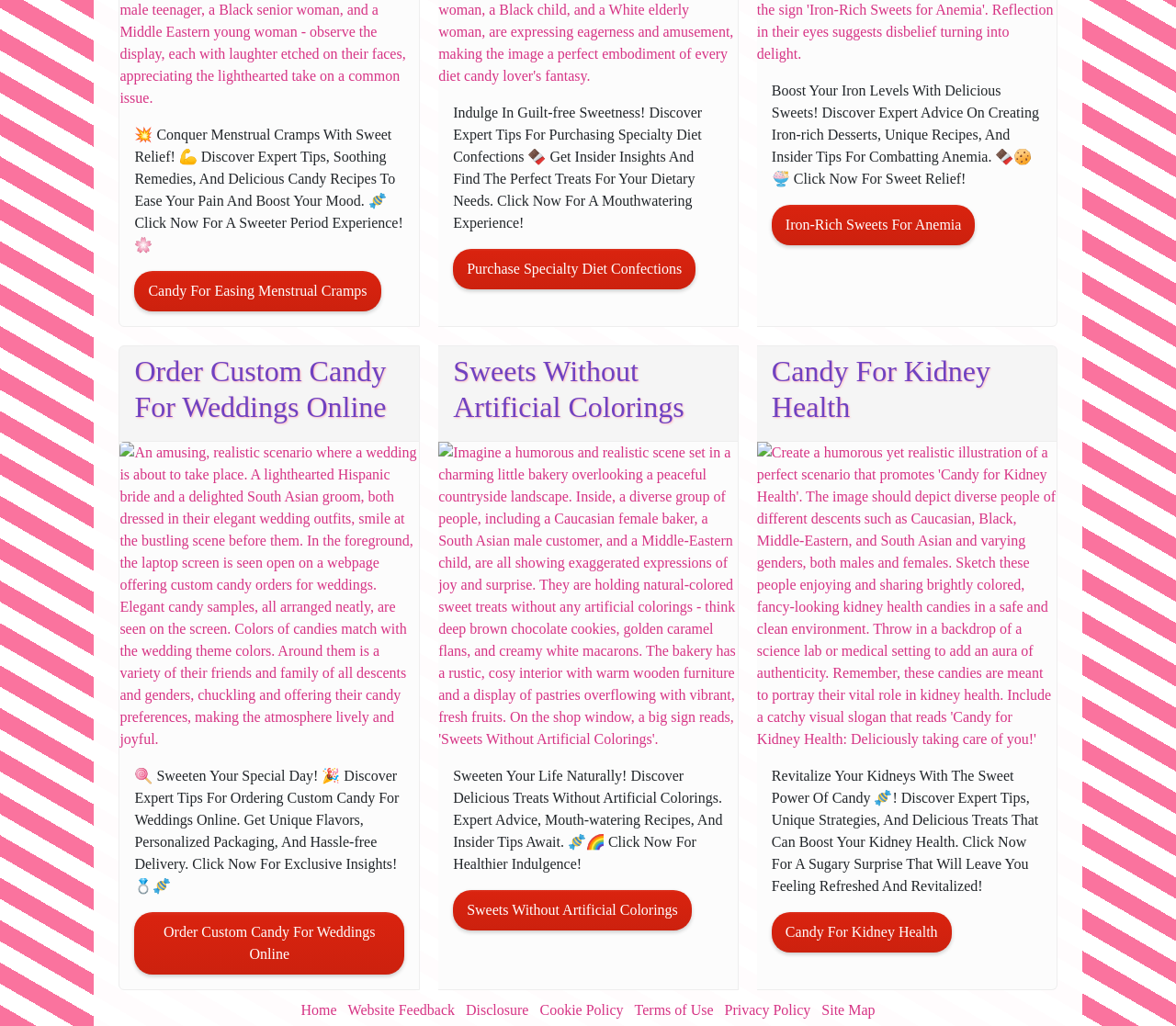Please provide a short answer using a single word or phrase for the question:
What is the call-to-action on the webpage?

Click for more information